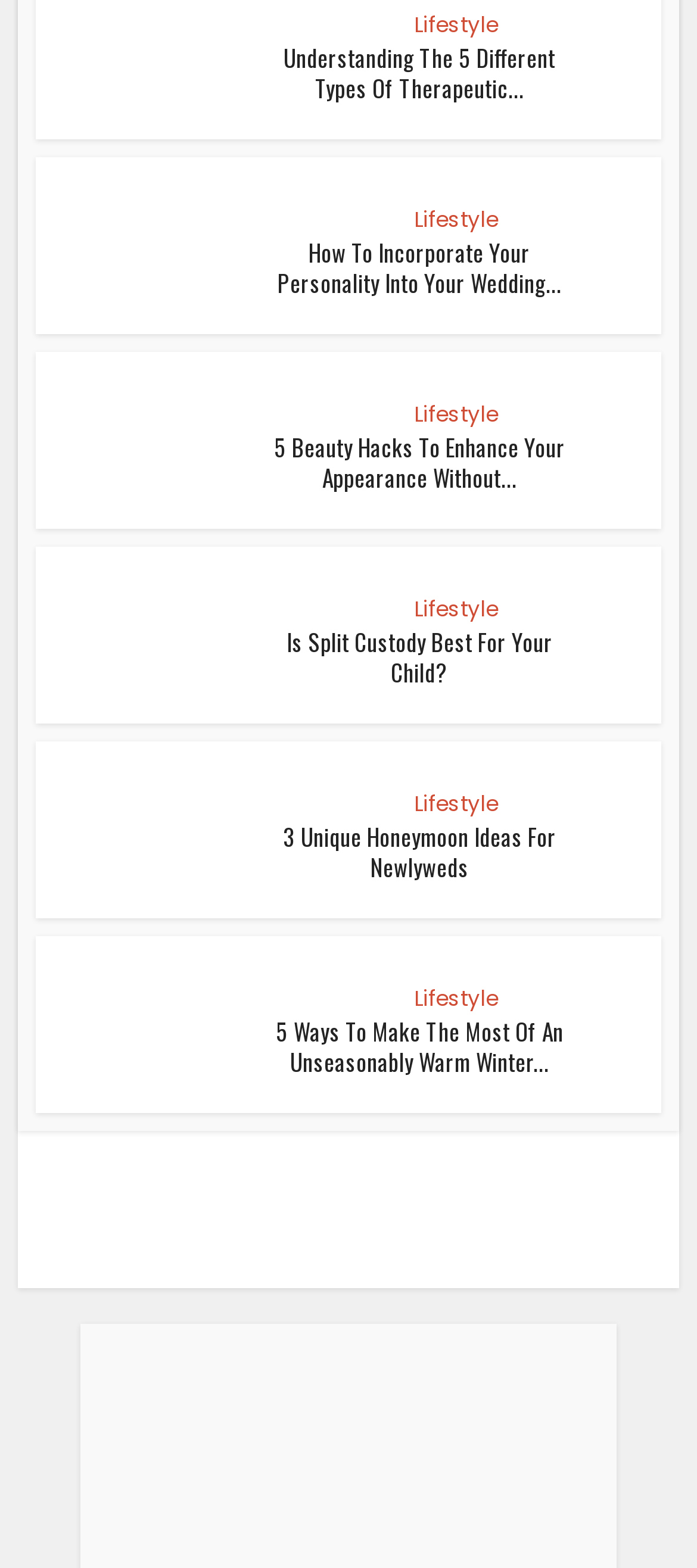Identify the bounding box coordinates of the clickable region necessary to fulfill the following instruction: "Read the article about 'Understanding The 5 Different Types Of Therapeutic'". The bounding box coordinates should be four float numbers between 0 and 1, i.e., [left, top, right, bottom].

[0.407, 0.025, 0.797, 0.067]